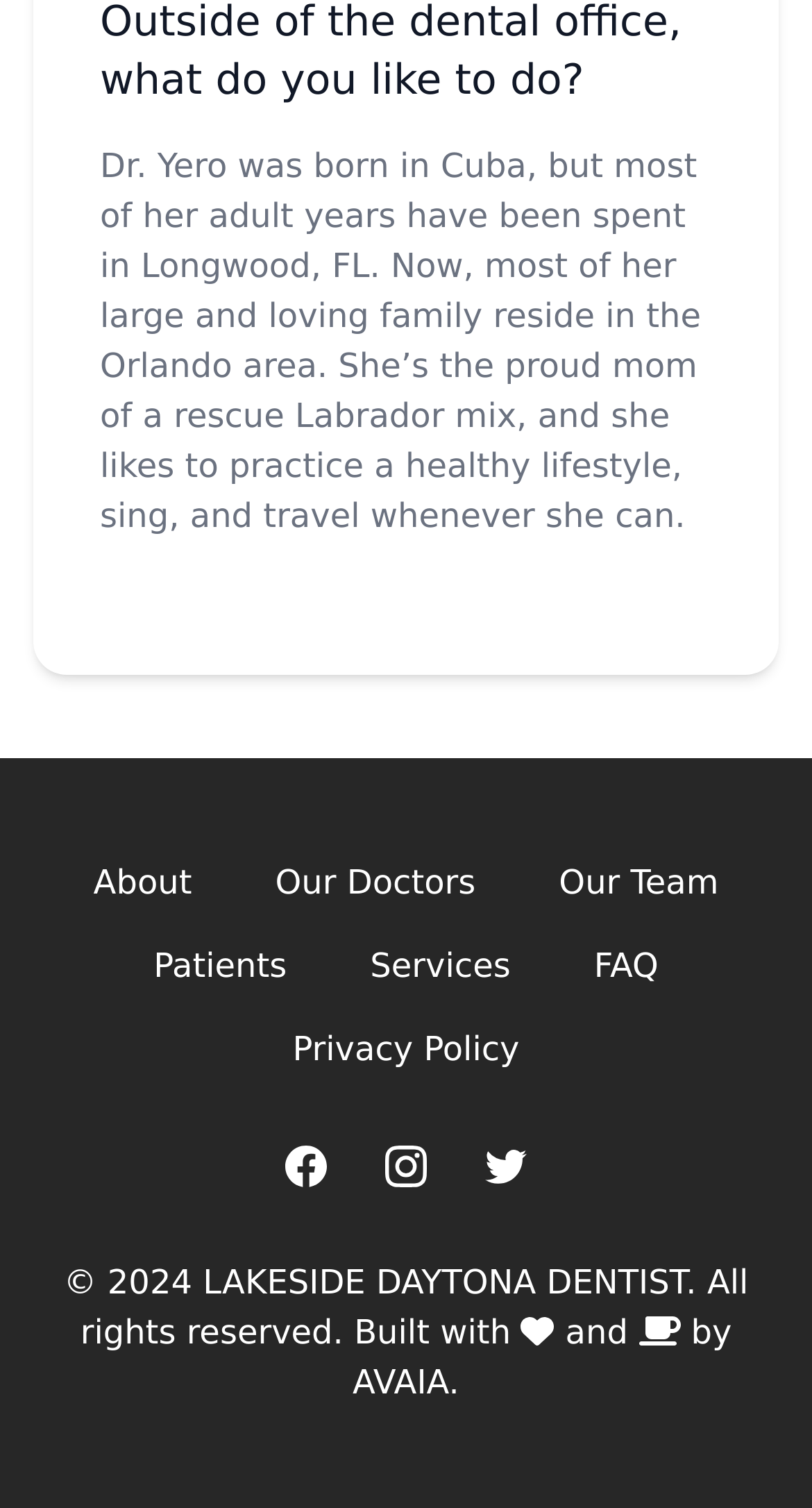What is the last link in the footer?
Based on the image, please offer an in-depth response to the question.

The last link in the footer section has the text 'Privacy Policy' and bounding box coordinates [0.36, 0.682, 0.64, 0.709].